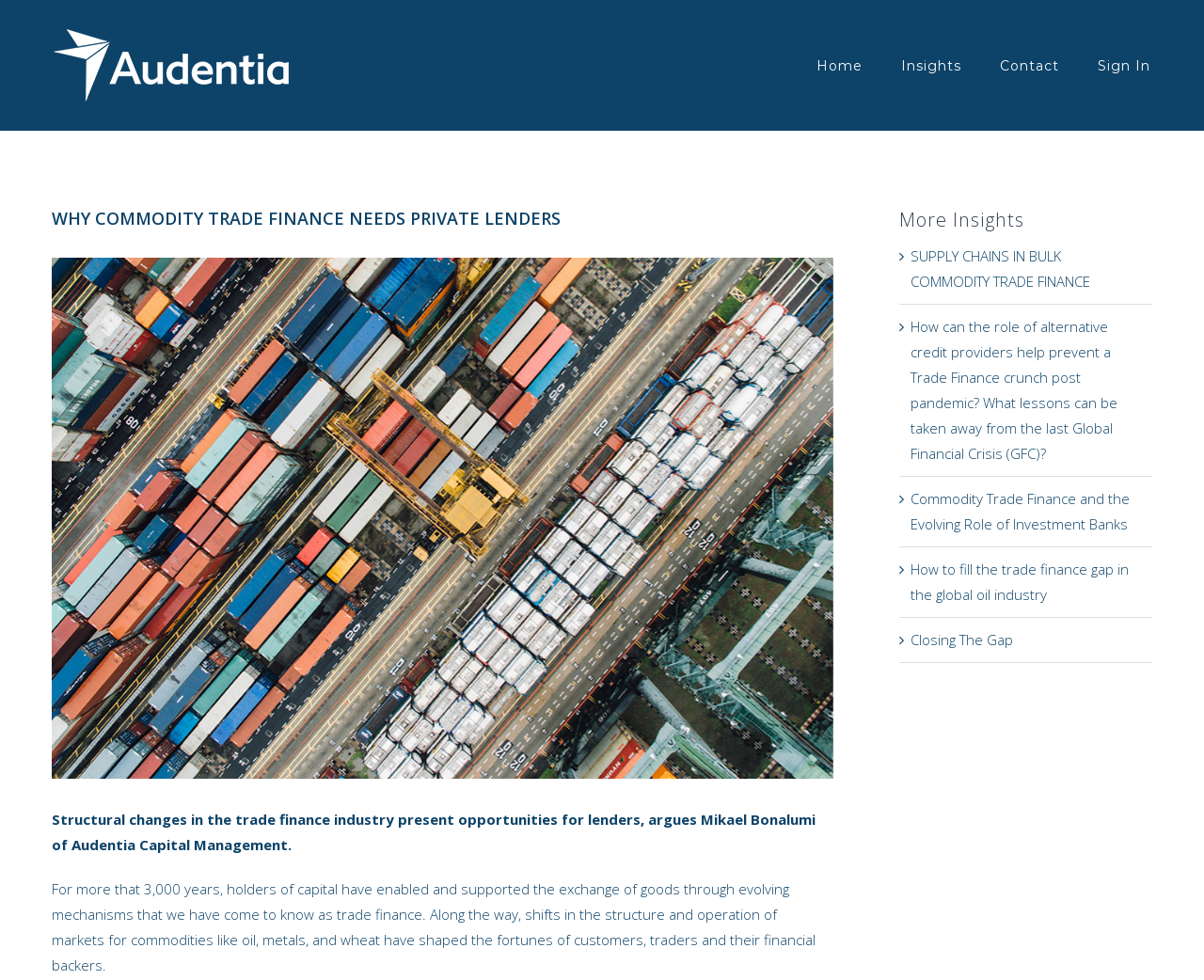Determine the bounding box coordinates of the clickable element necessary to fulfill the instruction: "Go to Home page". Provide the coordinates as four float numbers within the 0 to 1 range, i.e., [left, top, right, bottom].

[0.678, 0.0, 0.717, 0.133]